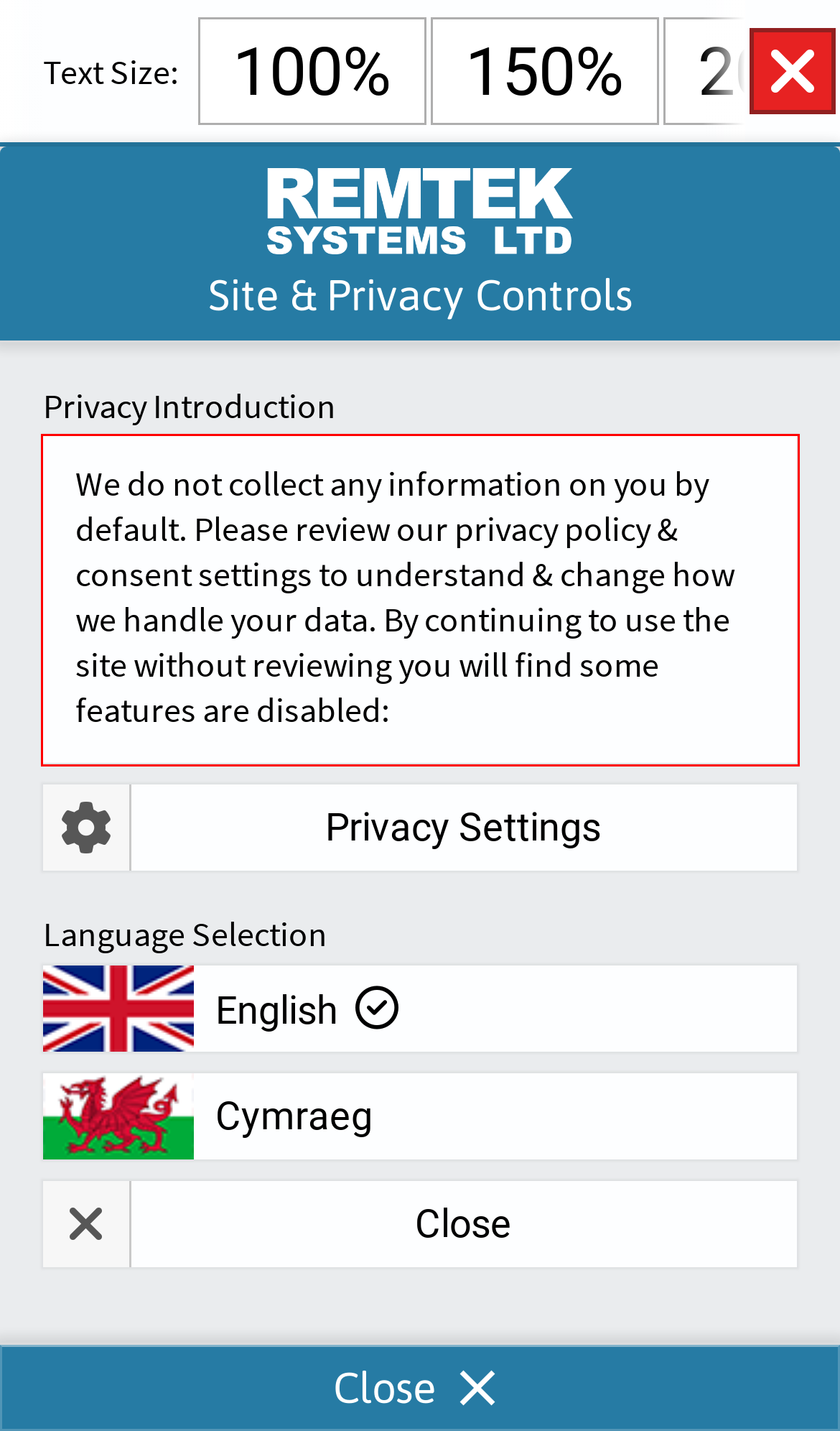Look at the webpage screenshot and recognize the text inside the red bounding box.

We do not collect any information on you by default. Please review our privacy policy & consent settings to understand & change how we handle your data. By continuing to use the site without reviewing you will find some features are disabled: